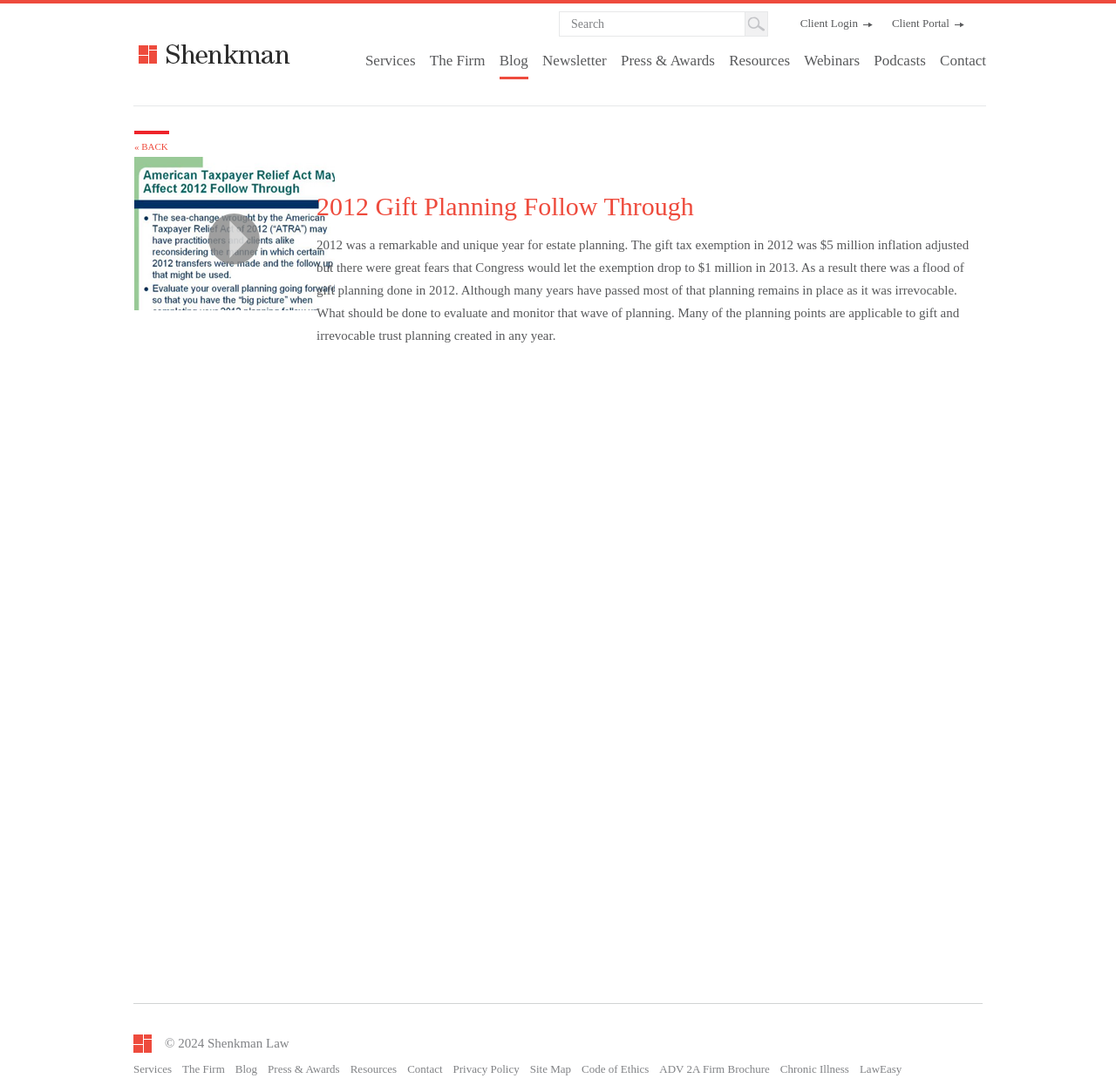Predict the bounding box of the UI element based on this description: "Press & Awards".

[0.556, 0.048, 0.641, 0.063]